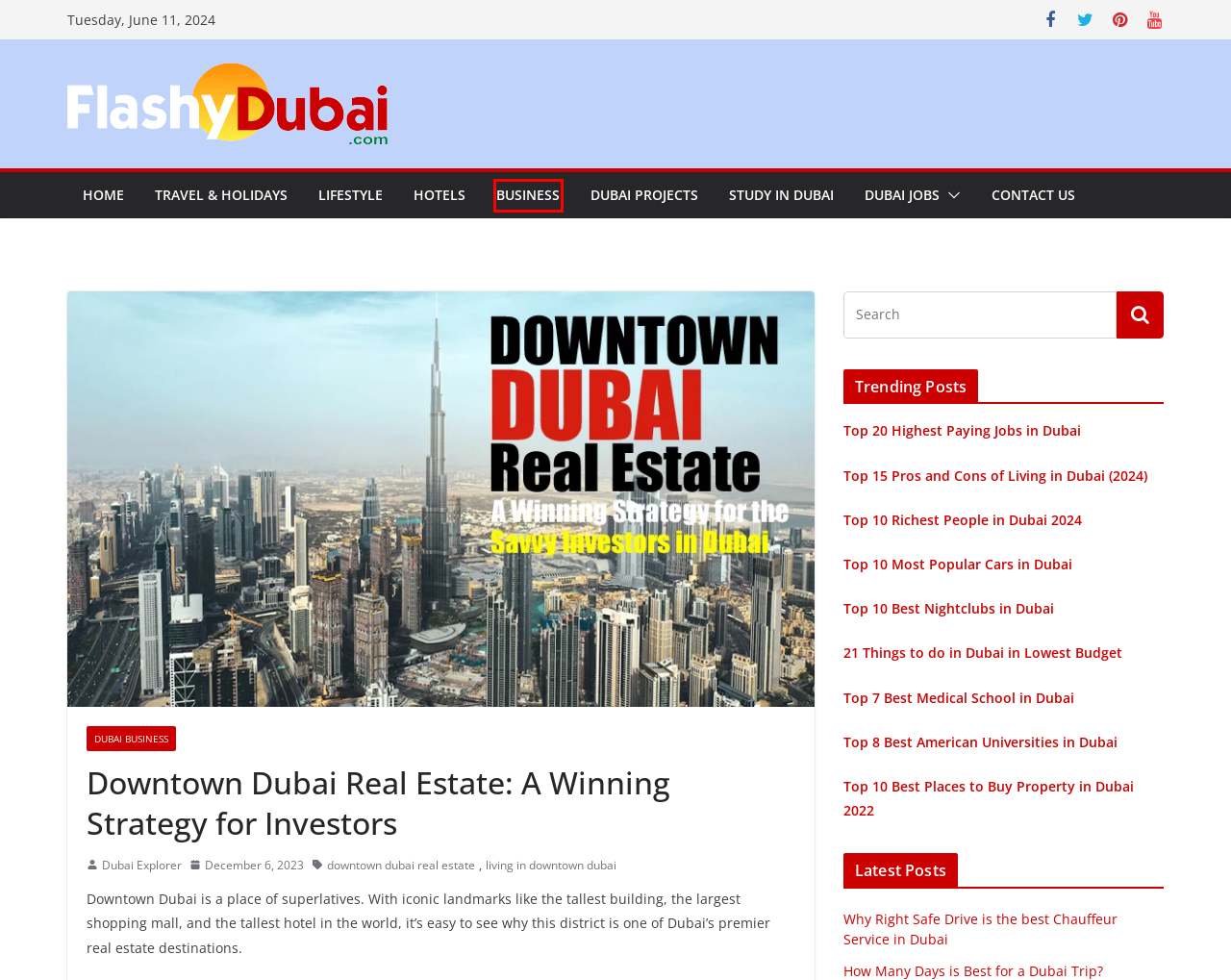Given a screenshot of a webpage with a red bounding box highlighting a UI element, choose the description that best corresponds to the new webpage after clicking the element within the red bounding box. Here are your options:
A. Dubai Explorer, Author at FlashyDubai.com
B. downtown dubai real estate Archives - FlashyDubai.com
C. Top 10 Most preferred Areas to Buy Property in Dubai 2022
D. contact us
E. Dubai Business Archives - FlashyDubai.com
F. Living in Dubai Archives - FlashyDubai.com
G. Why Right Safe Drive is the best Chauffeur Service in Dubai
H. Top 7 Best Medical School in Dubai

E